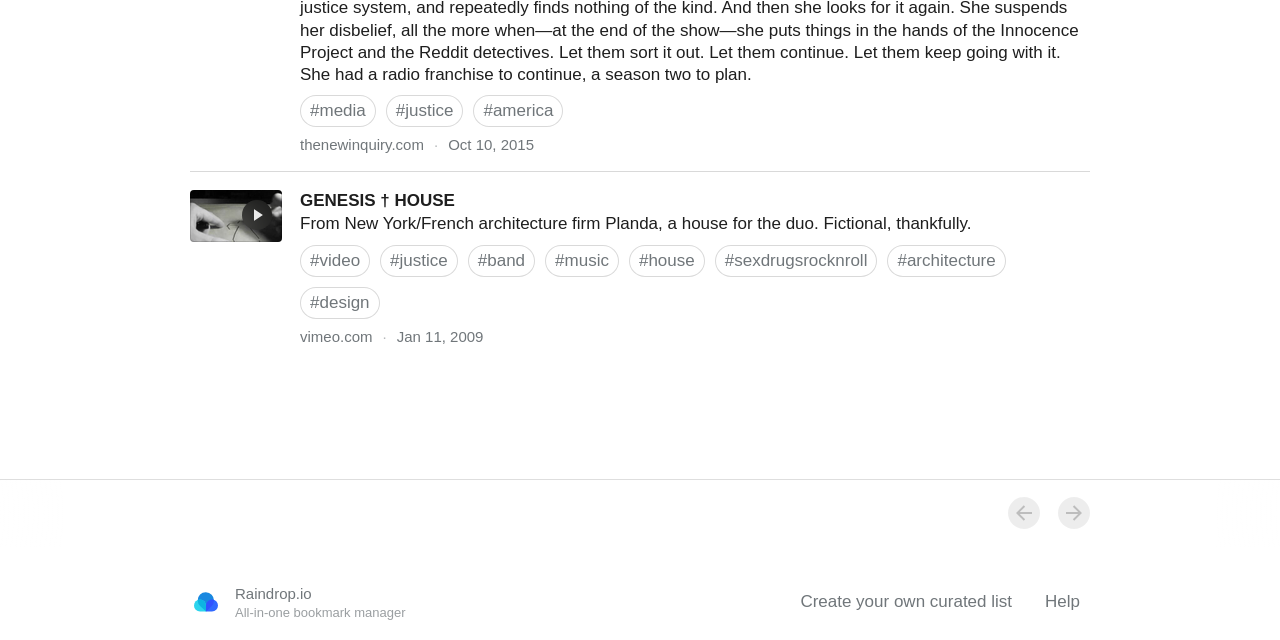Identify the bounding box of the UI component described as: "Help".

[0.809, 0.916, 0.852, 0.966]